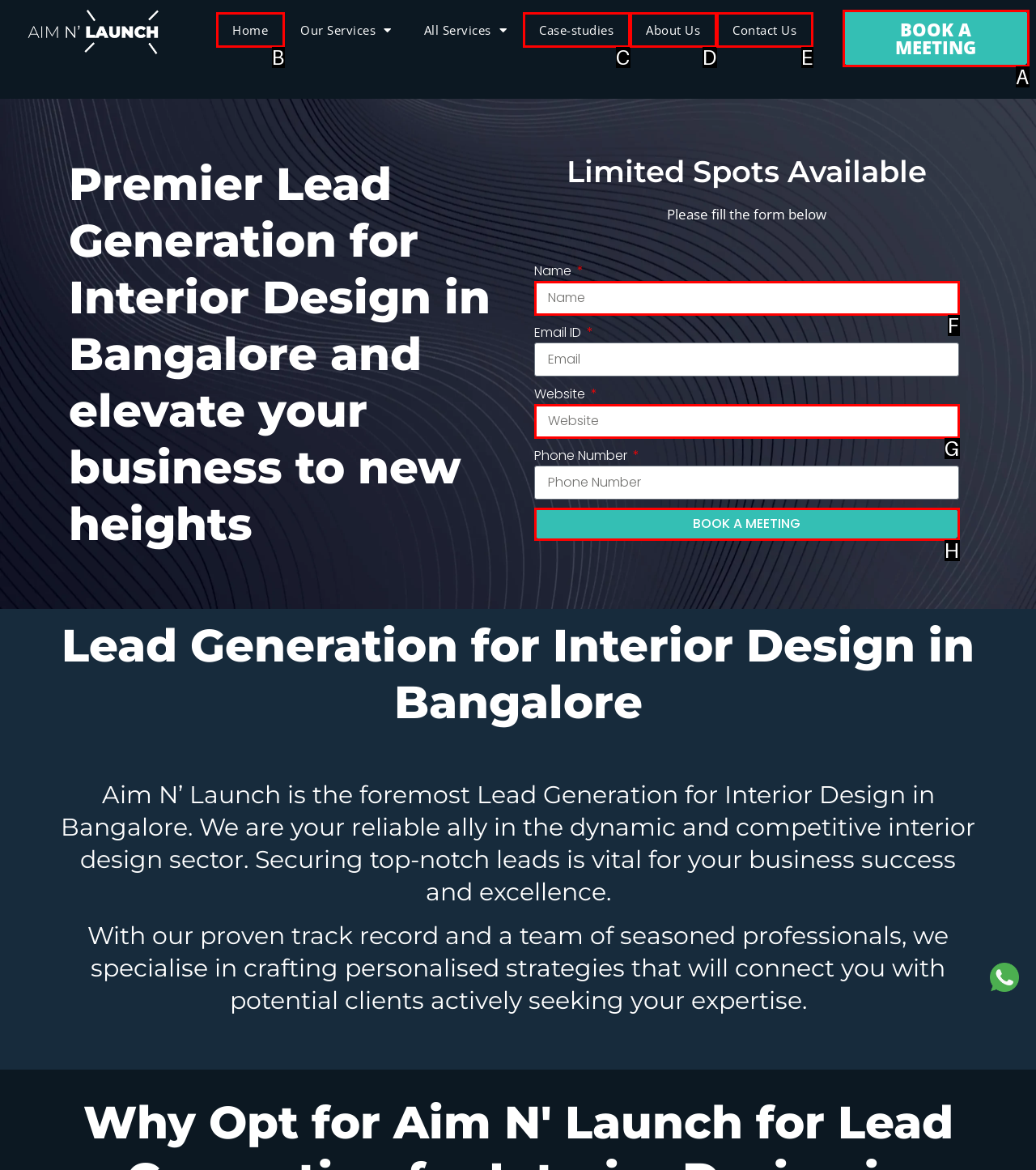Tell me which option best matches this description: Case-studies
Answer with the letter of the matching option directly from the given choices.

C